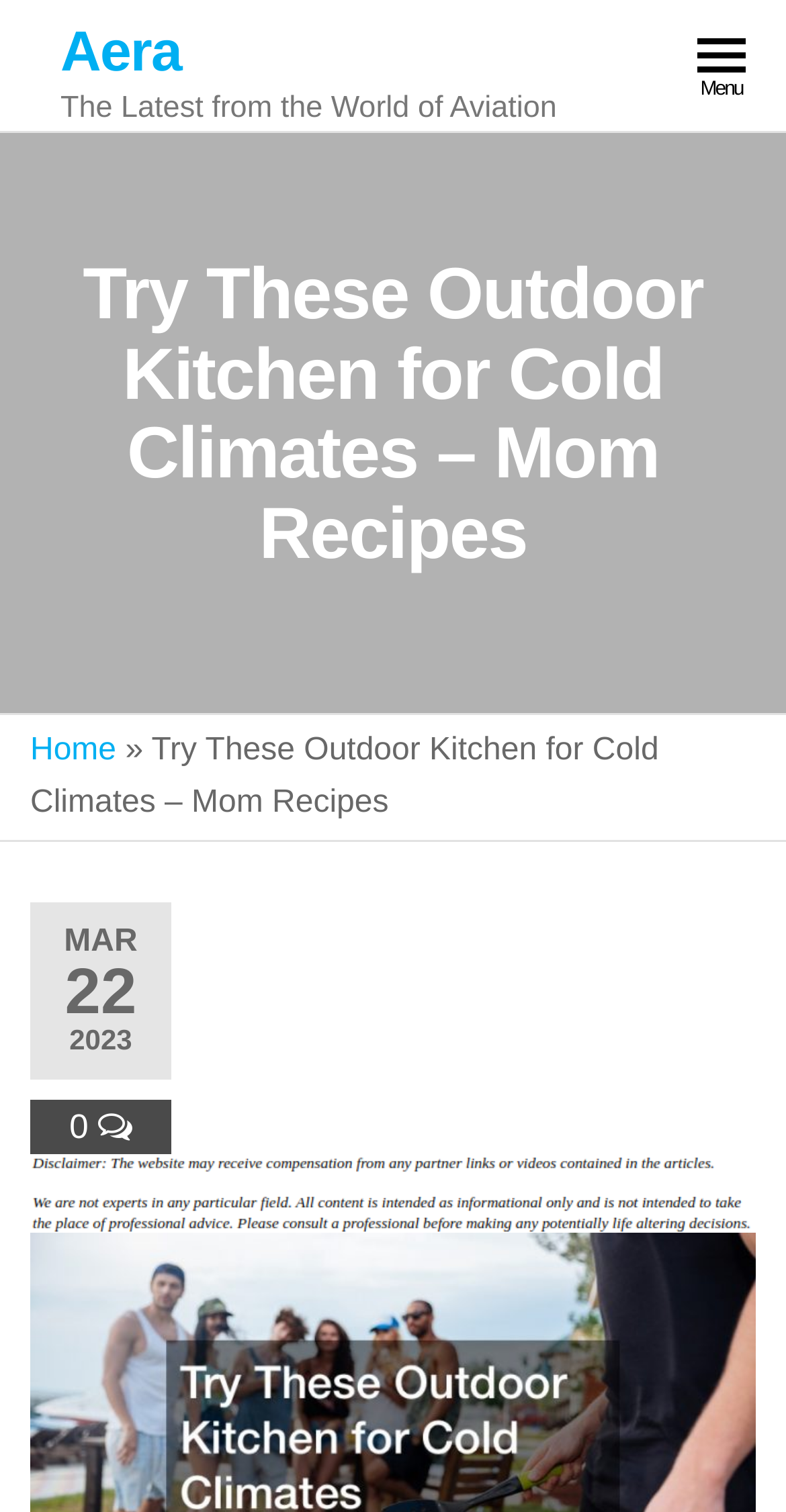What is the shape of the image on the webpage?
Please respond to the question with a detailed and informative answer.

I determined the shape of the image on the webpage by analyzing the bounding box coordinates of the image element. The image element has a bounding box with coordinates [0.038, 0.763, 0.962, 0.815], which indicates a rectangular shape.